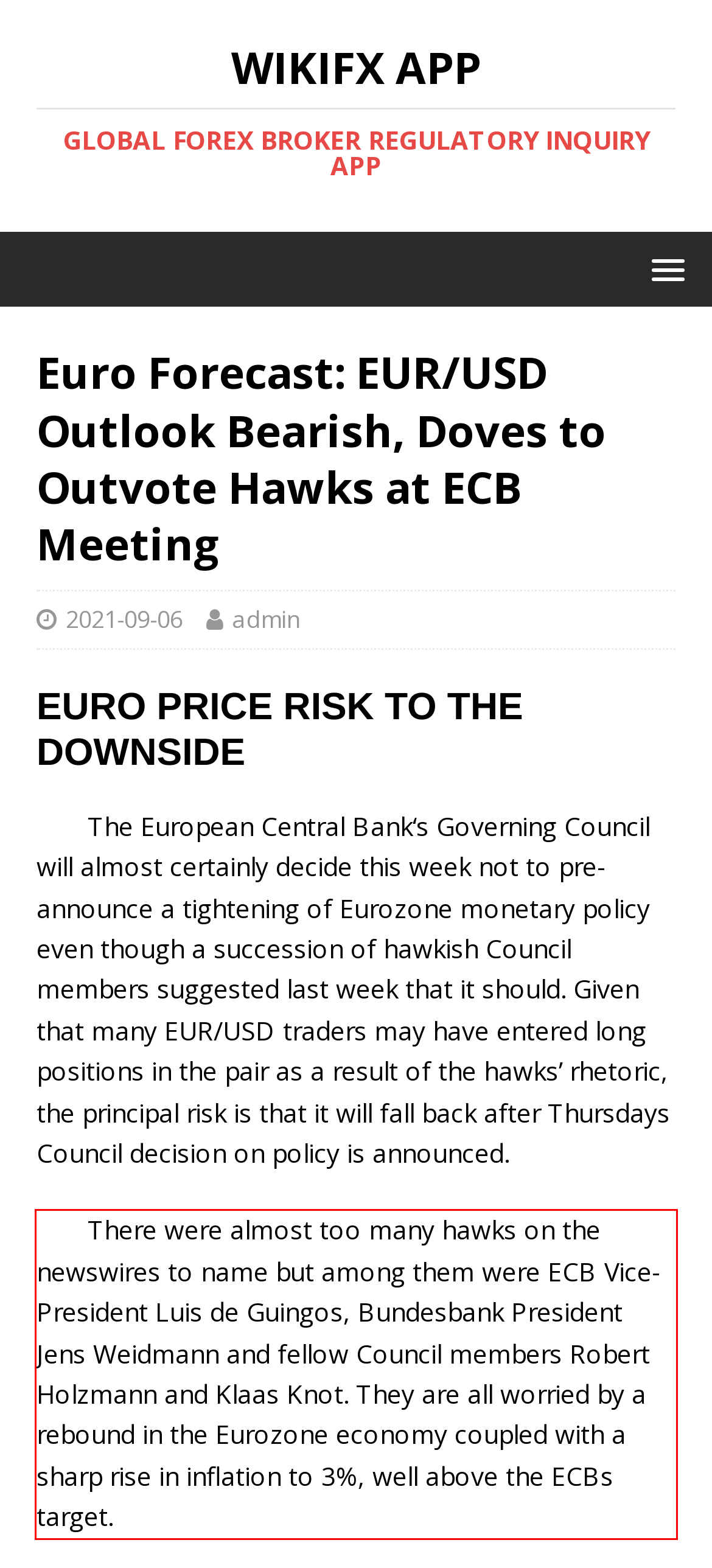There is a UI element on the webpage screenshot marked by a red bounding box. Extract and generate the text content from within this red box.

There were almost too many hawks on the newswires to name but among them were ECB Vice-President Luis de Guingos, Bundesbank President Jens Weidmann and fellow Council members Robert Holzmann and Klaas Knot. They are all worried by a rebound in the Eurozone economy coupled with a sharp rise in inflation to 3%, well above the ECBs target.